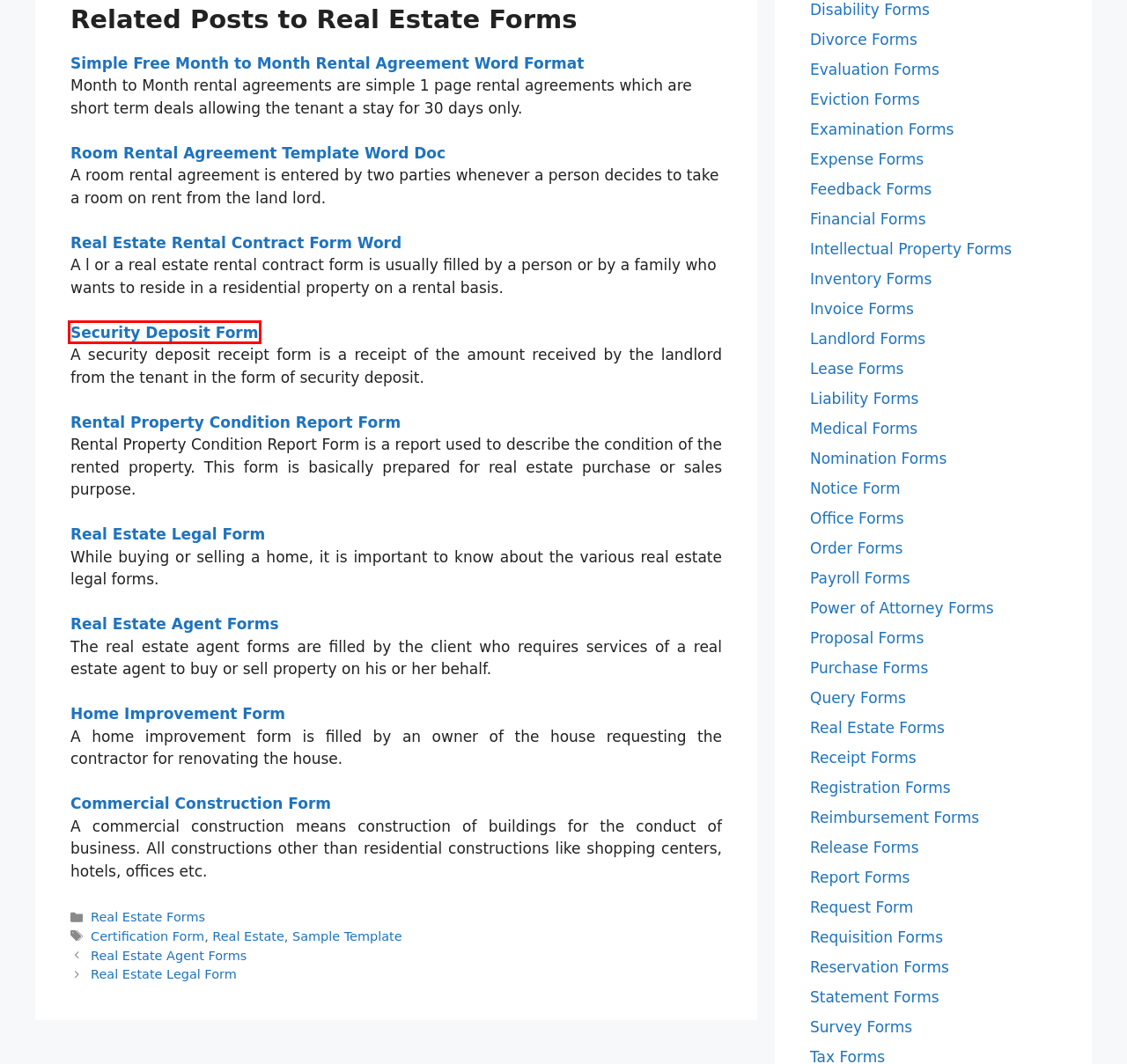Given a screenshot of a webpage with a red bounding box highlighting a UI element, choose the description that best corresponds to the new webpage after clicking the element within the red bounding box. Here are your options:
A. Liability Forms Archives - Sample Forms
B. Office Forms Archives - Sample Forms
C. Sample Template Archives - Sample Forms
D. Real Estate Rental Contract Form Word | Rental Lease Agreement Template - Sample Forms
E. Reimbursement Forms Archives - Sample Forms
F. Room Rental Agreement Template Word Doc | Simple Rental Agreement Form - Sample Forms
G. Security Deposit Form - Sample Forms
H. Real Estate Archives - Sample Forms

G